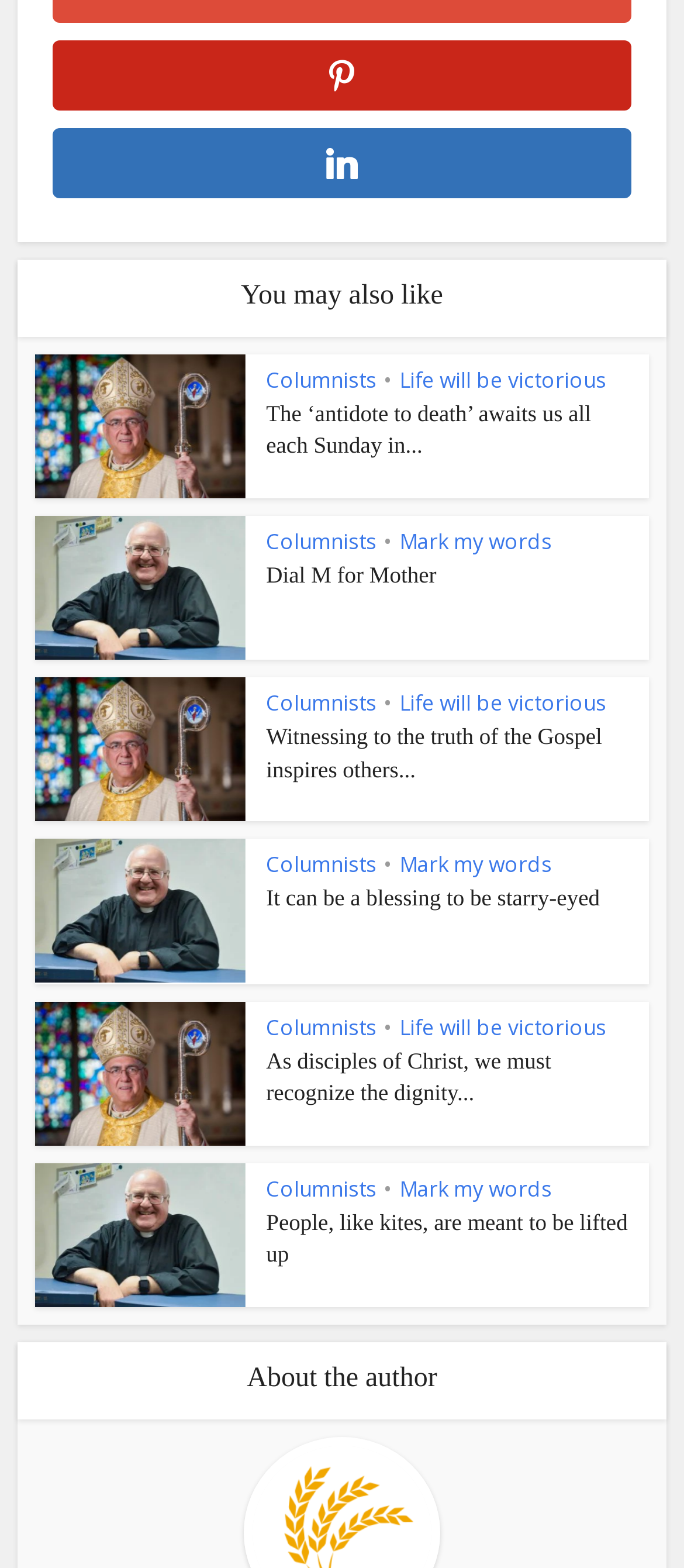How many columnists are mentioned on this webpage?
Using the image, provide a detailed and thorough answer to the question.

I looked at the 'link' elements with the text 'Columnists' and found that they all point to the same location, indicating that there is only one columnist mentioned on this webpage.